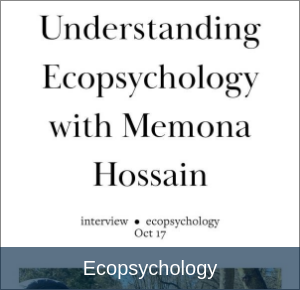Give an in-depth description of what is happening in the image.

This image features a promotional graphic for an interview titled "Understanding Ecopsychology with Memona Hossain." The text prominently displays the title, with "Understanding Ecopsychology" at the top, followed by the name "Memona Hossain." Below the title, there are indications that it is an interview related to the field of ecopsychology, dated October 17. The bottom portion of the graphic highlights the word "Ecopsychology" in a bold, contrasting format, creating a clear connection to the theme of the discussion. The overall design communicates both a focus on environmental psychology and a sense of engagement with contemporary issues in this area.